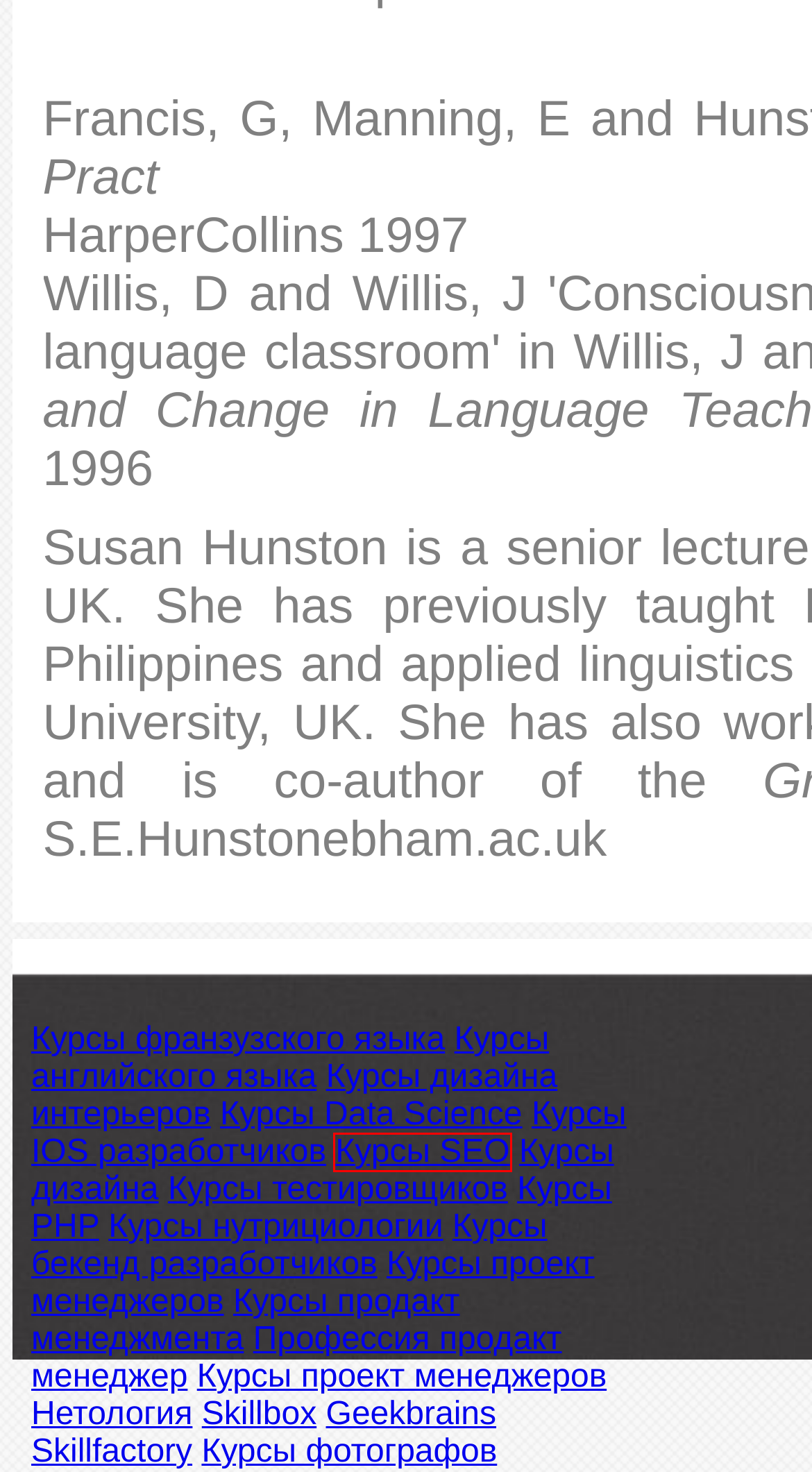You are provided with a screenshot of a webpage containing a red rectangle bounding box. Identify the webpage description that best matches the new webpage after the element in the bounding box is clicked. Here are the potential descriptions:
A. ТОП 10 курсов тестировщиков - рейтинг школ
B. Курсы продакт менеджмента - рейтинг школ
C. ТОП 10 курсов курсов дизайнеров интерьера - рейтинг школ
D. ТОП 10 курсов курсов data science - рейтинг школ
E. ТОП 10 курсов дизайна - рейтинг школ
F. ТОП 10 курсов SEO
G. Курсы фотографии- рейтинг школ
H. ТОП 10 курсов ios разработки - рейтинг школ

F